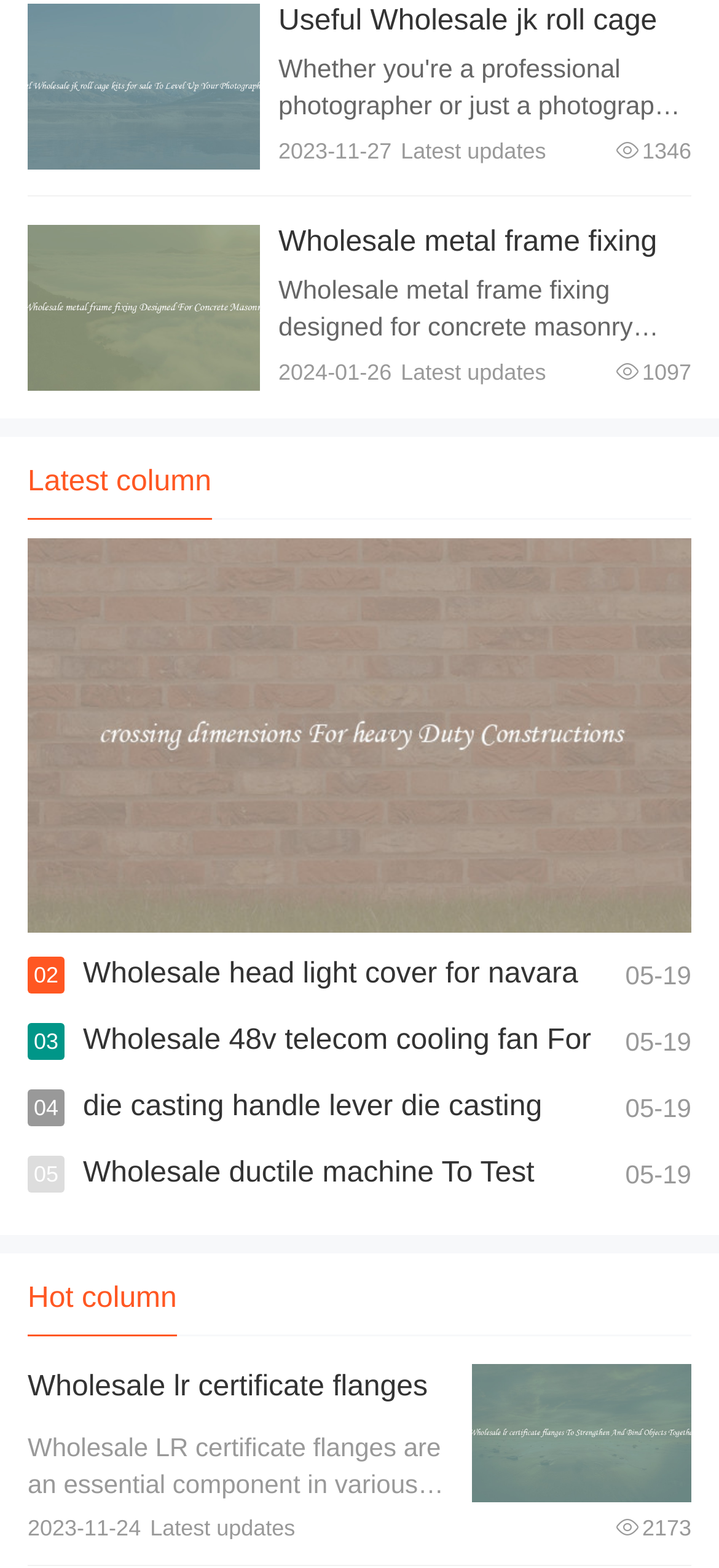What is the purpose of the 'Wholesale lr certificate flanges'?
Refer to the image and provide a concise answer in one word or phrase.

To strengthen and bind objects together